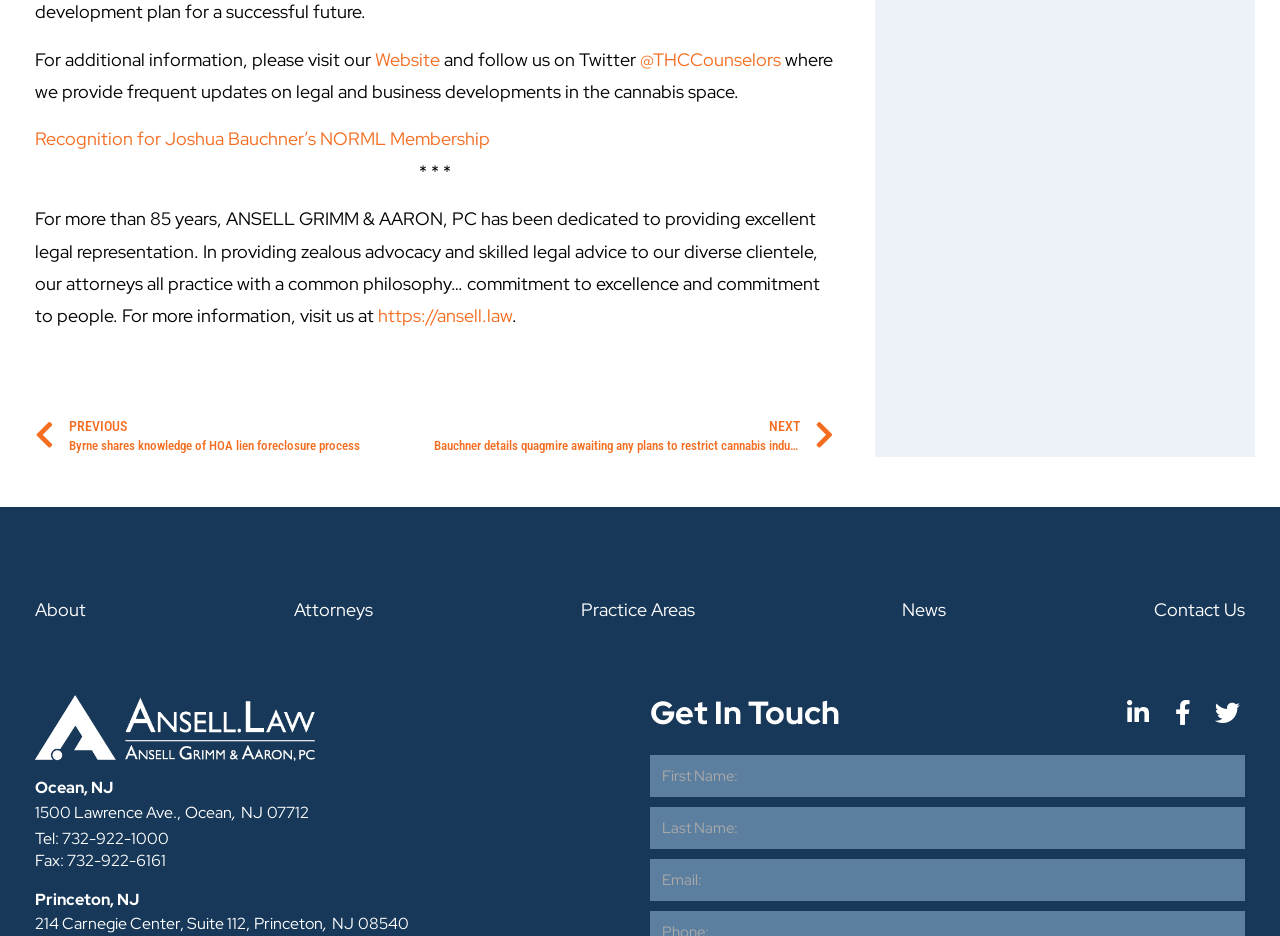Using the description: "name="input_2" placeholder="Last Name:"", identify the bounding box of the corresponding UI element in the screenshot.

[0.508, 0.862, 0.973, 0.907]